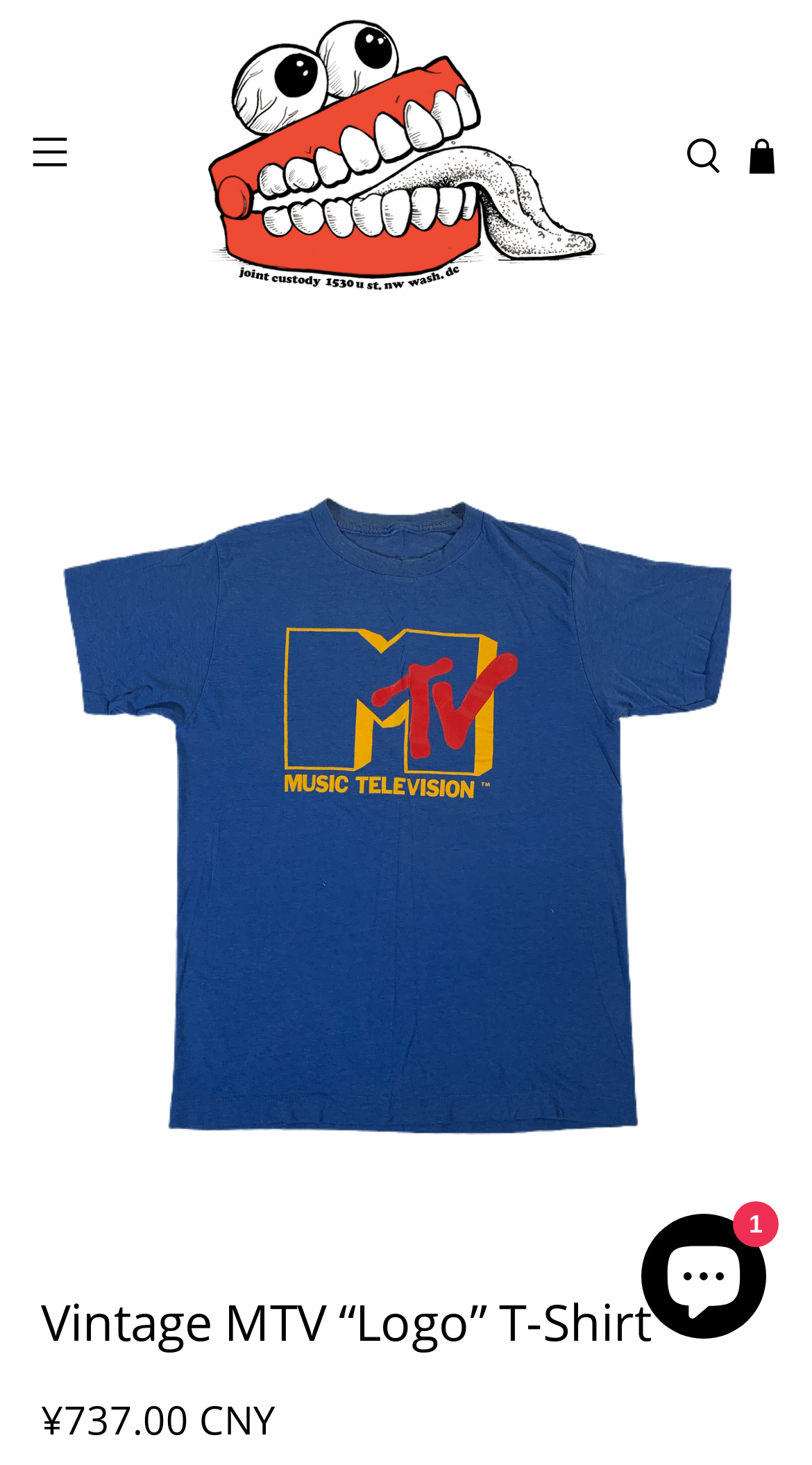Summarize the webpage with intricate details.

The webpage appears to be an e-commerce product page, specifically showcasing a "Vintage MTV 'Logo' T-Shirt" from the online store "jointcustodydc". 

At the top-left corner, there is a small image of the MTV logo. Below it, there is a link to the store's homepage, "jointcustodydc". To the right of the MTV logo, there are two more links, one with an image and another without. 

The main product information is displayed in the middle of the page, taking up most of the screen space. It features a large image of the t-shirt, accompanied by a link to the product details and a heading that reads "Vintage MTV 'Logo' T-Shirt". 

Below the product image, there is a price tag of ¥737.00 CNY. 

At the bottom-right corner, there is a chat window button for Shopify online store chat, which is currently expanded. The button features a small image.